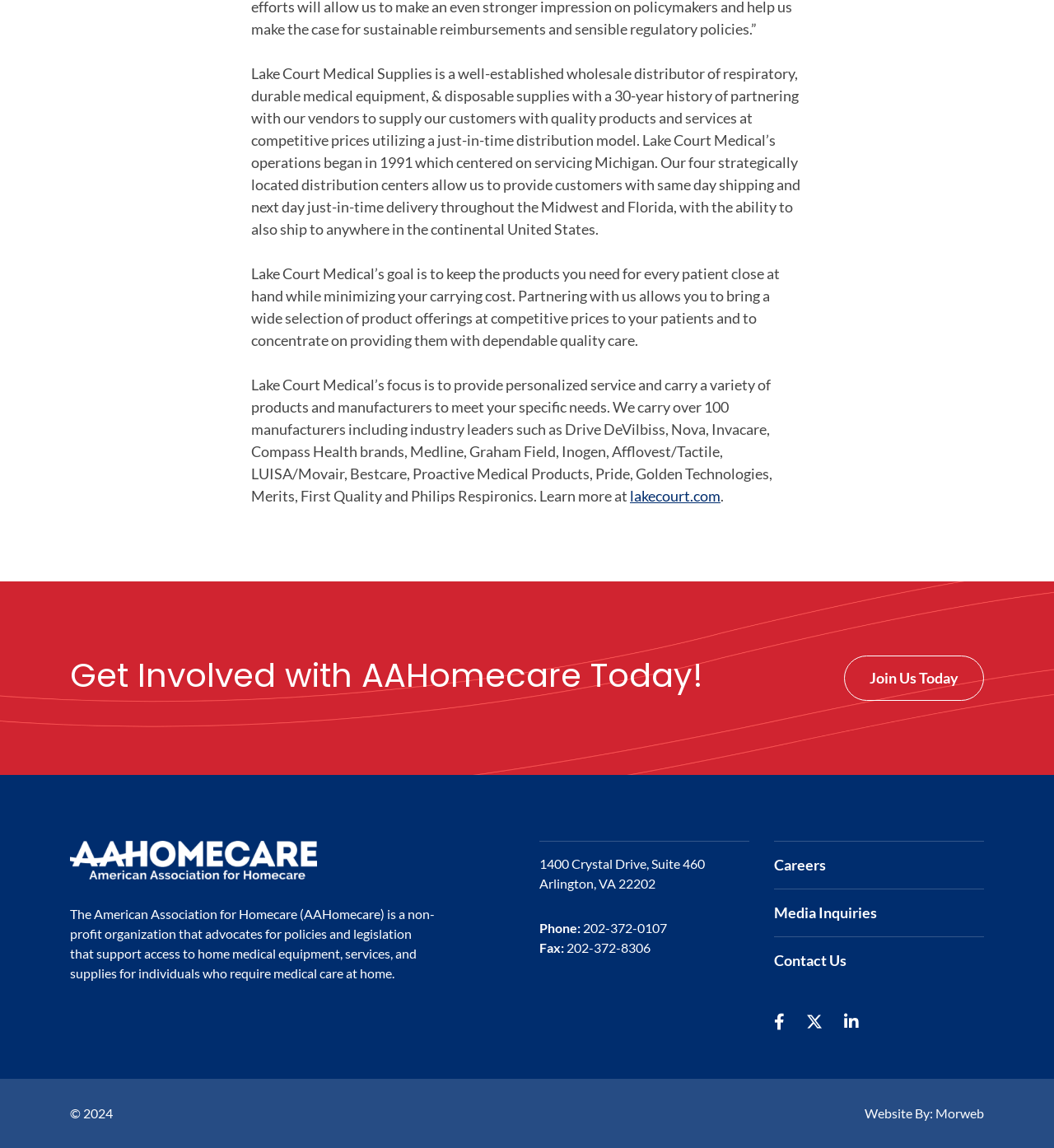How many manufacturers does Lake Court Medical carry?
Refer to the screenshot and answer in one word or phrase.

Over 100